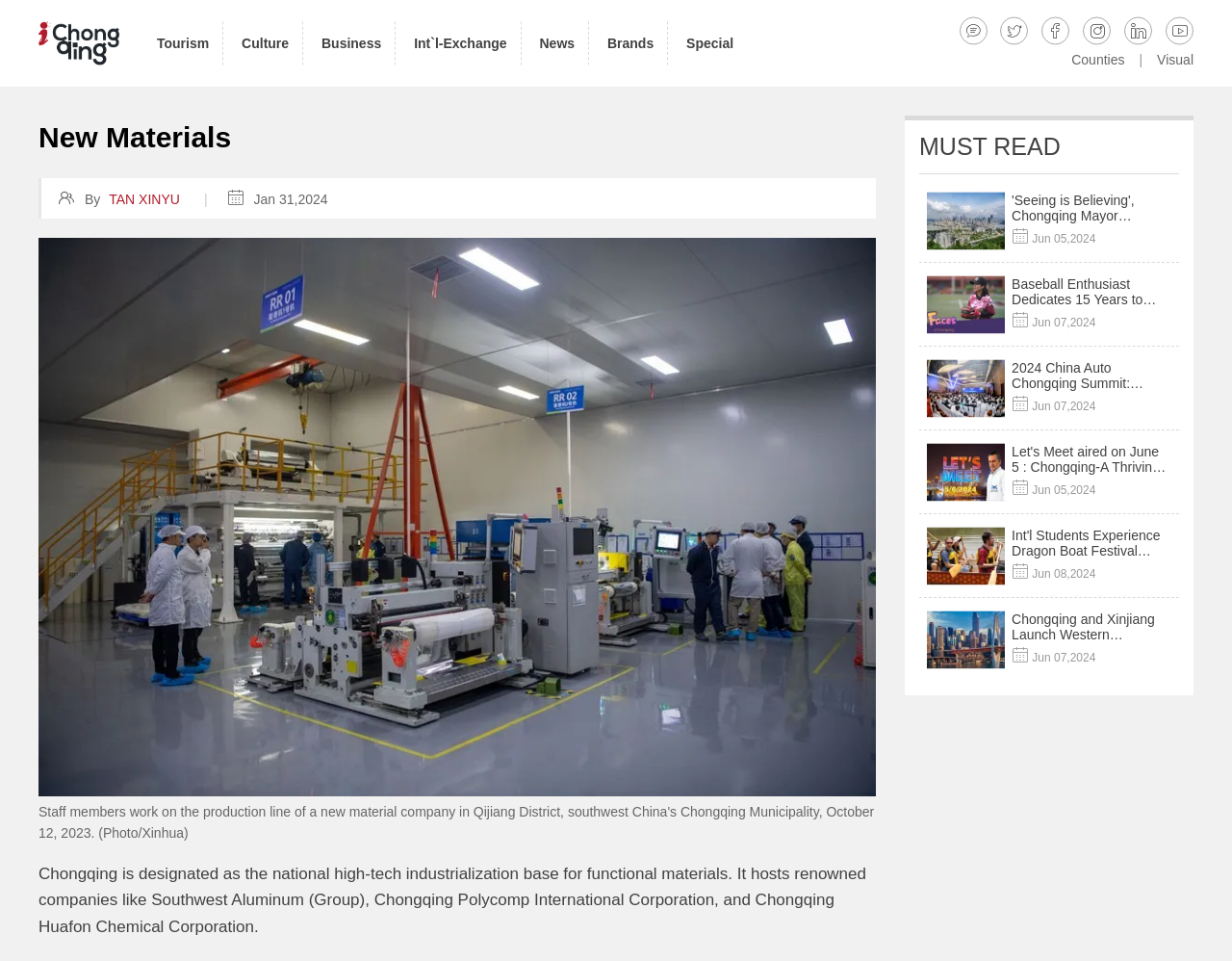Examine the screenshot and answer the question in as much detail as possible: What is the theme of the webpage?

The theme of the webpage can be inferred from the heading 'New Materials' and the various links and images related to materials and technology.